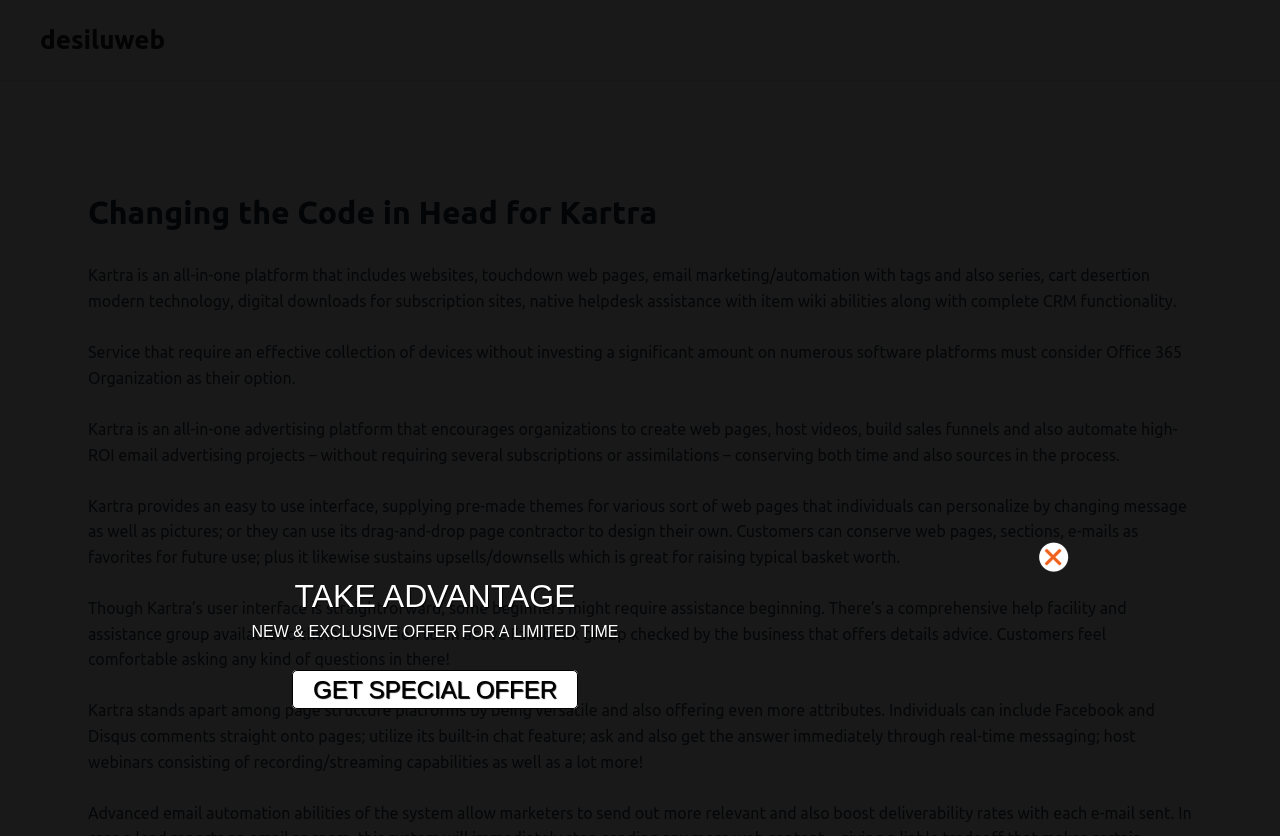What is the limited-time offer for?
Based on the image, provide a one-word or brief-phrase response.

special offer